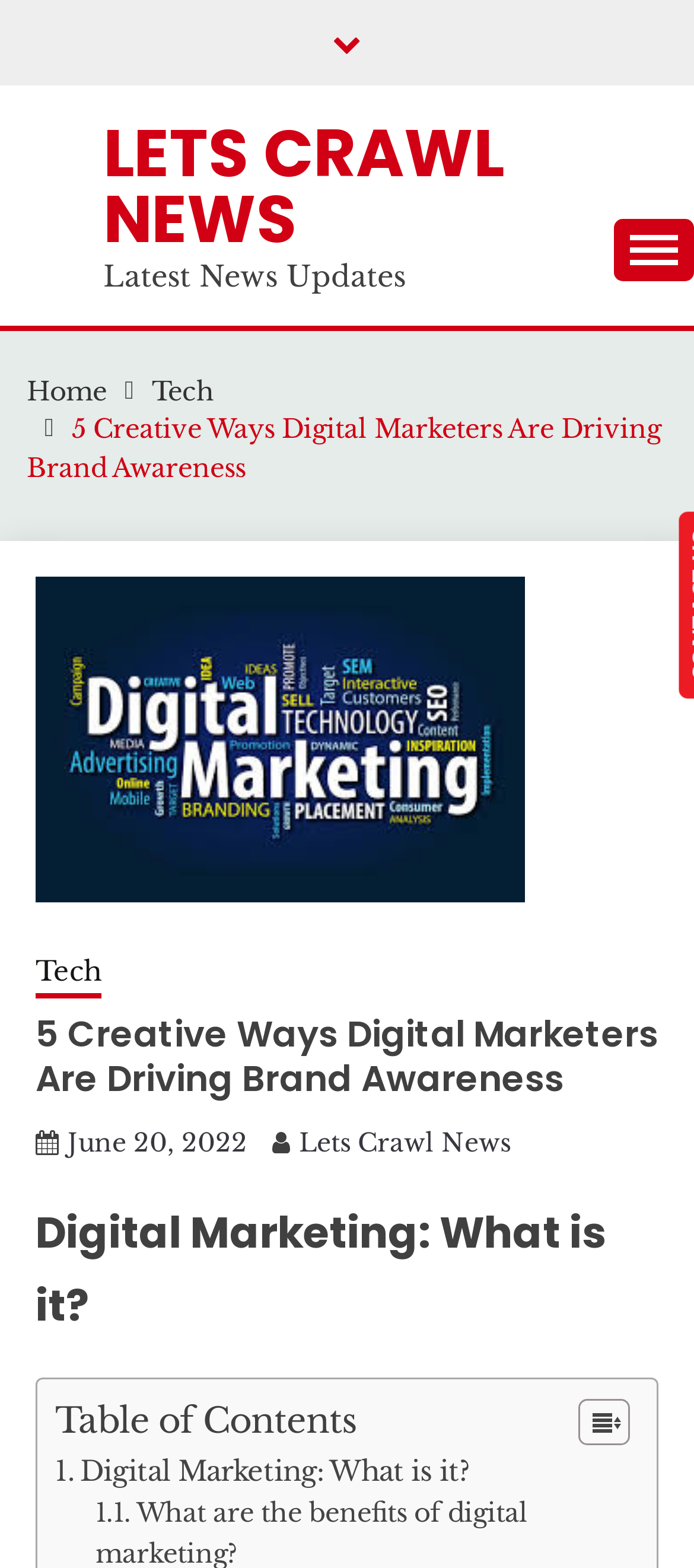Please identify the bounding box coordinates of the area that needs to be clicked to follow this instruction: "Expand the primary menu".

[0.885, 0.139, 1.0, 0.179]